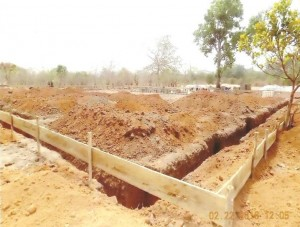Consider the image and give a detailed and elaborate answer to the question: 
Who initiated the development project?

The caption states that the development project was initiated with community donations, which implies that the local community came together to contribute resources and funds to start the project. This highlights the local involvement and commitment to establishing a new elementary school in the area.